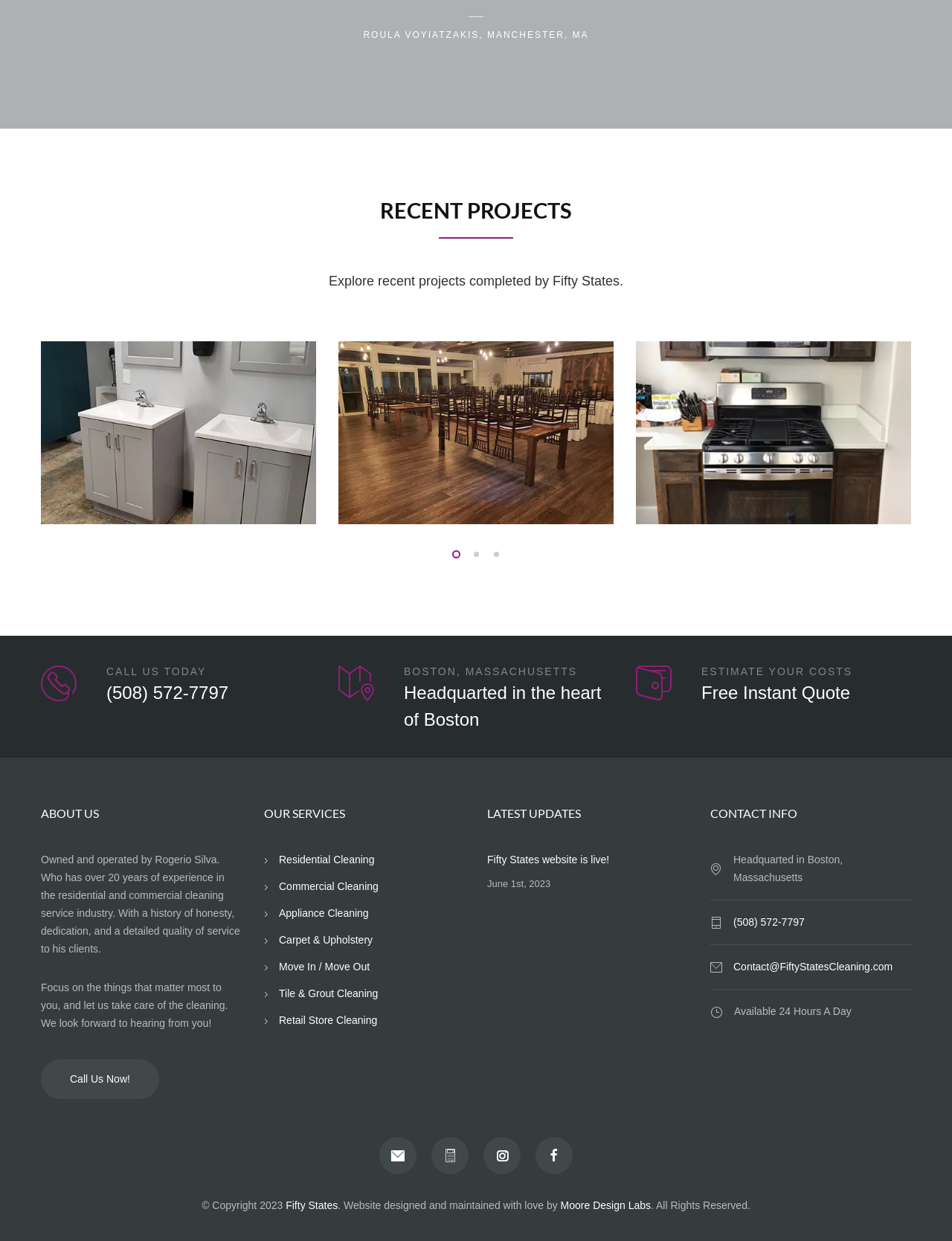Please find the bounding box for the UI element described by: "Moore Design Labs".

[0.589, 0.967, 0.684, 0.976]